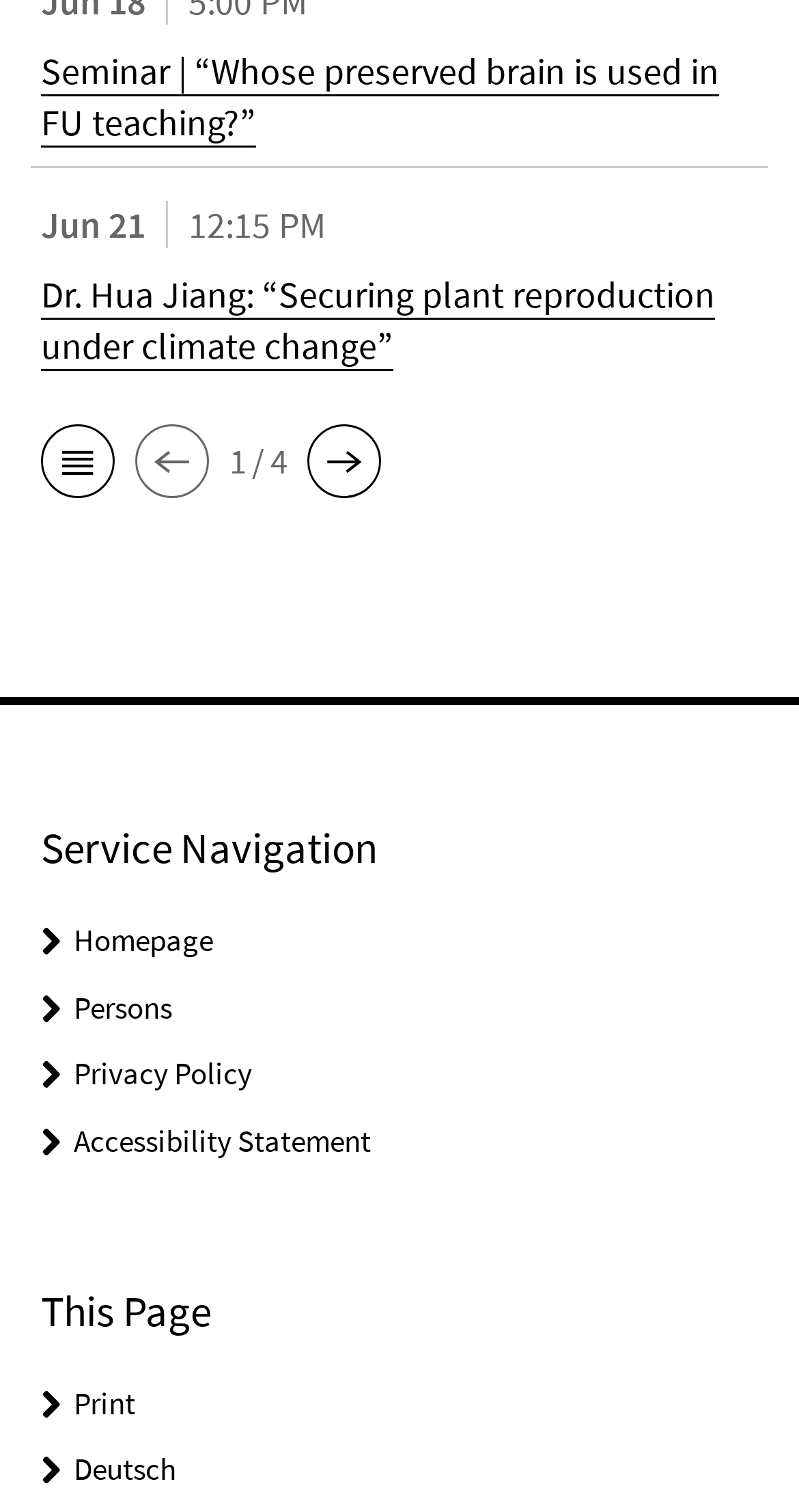Please mark the bounding box coordinates of the area that should be clicked to carry out the instruction: "print this page".

[0.092, 0.915, 0.169, 0.94]